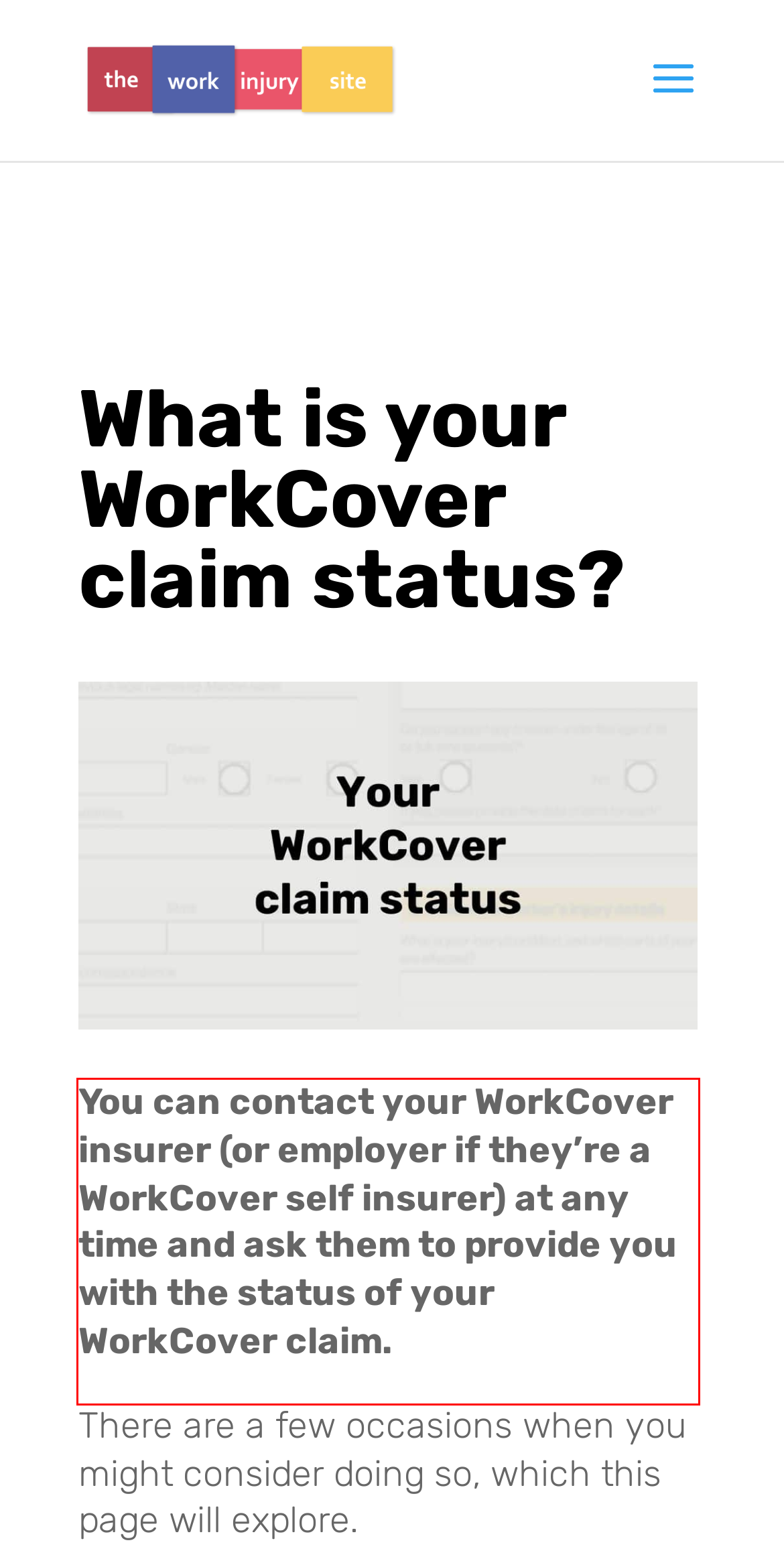Please perform OCR on the text content within the red bounding box that is highlighted in the provided webpage screenshot.

You can contact your WorkCover insurer (or employer if they’re a WorkCover self insurer) at any time and ask them to provide you with the status of your WorkCover claim.